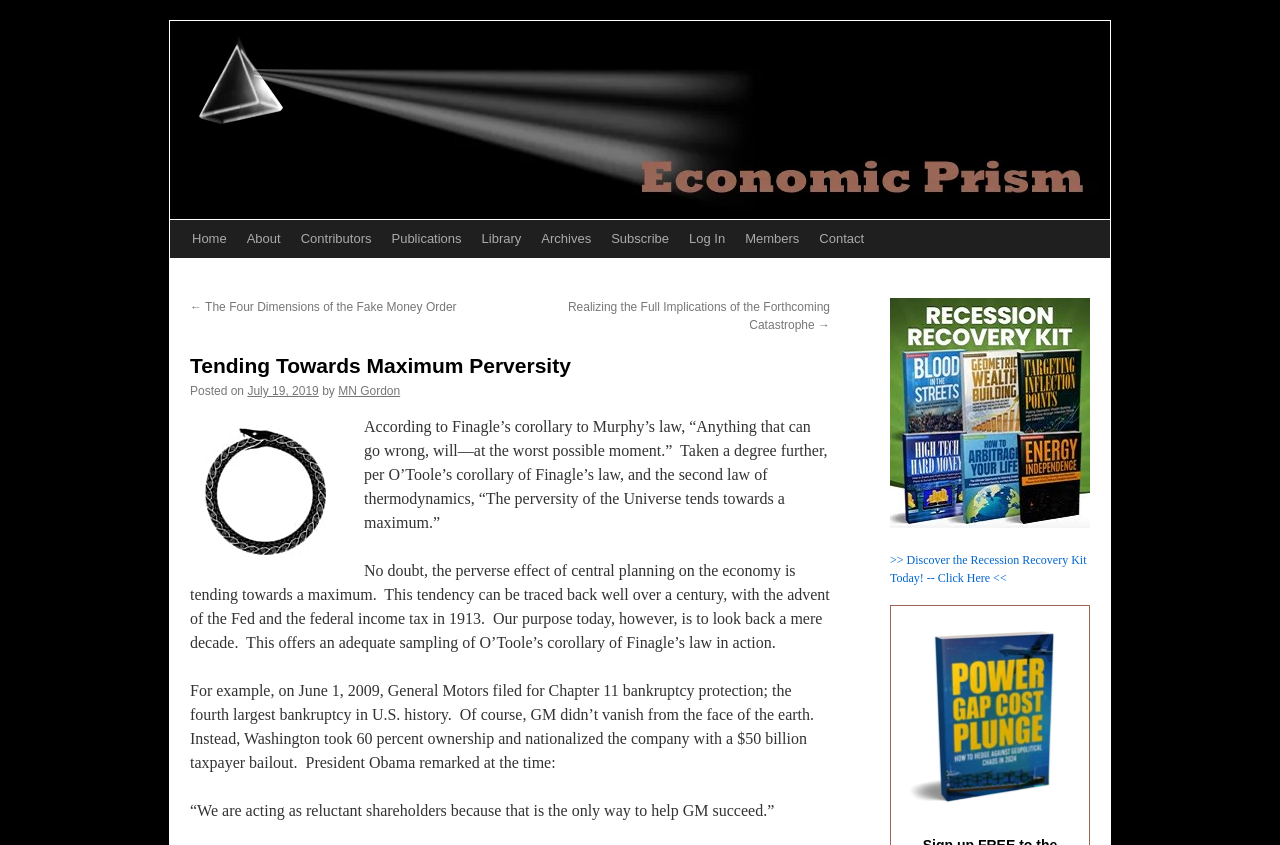What is the date of the article?
Please use the visual content to give a single word or phrase answer.

July 19, 2019